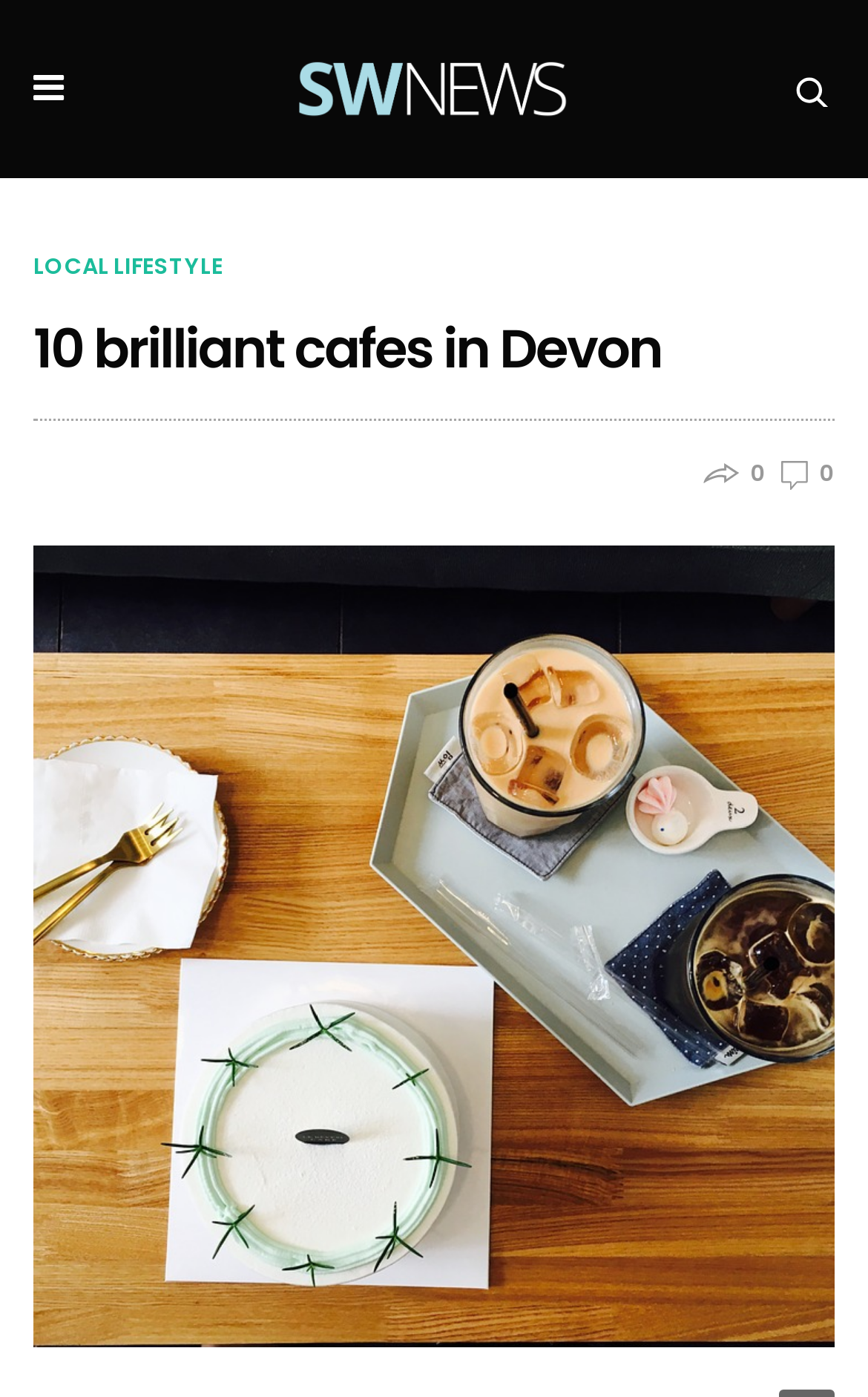Give a comprehensive overview of the webpage, including key elements.

This webpage is about 10 brilliant cafes in Devon, featuring local lifestyle news. At the top left, there is a small icon and a link to "South West News" with an accompanying image. On the top right, there is a search bar with a textbox labeled "Search". 

Below the search bar, there is a header section with a link to "LOCAL LIFESTYLE" and a heading that reads "10 brilliant cafes in Devon". To the right of the heading, there is a small image and a link with the text "0". 

The main content of the webpage is a large image of a cafe, taking up most of the page. The image is centered and spans from the top to the bottom of the page.